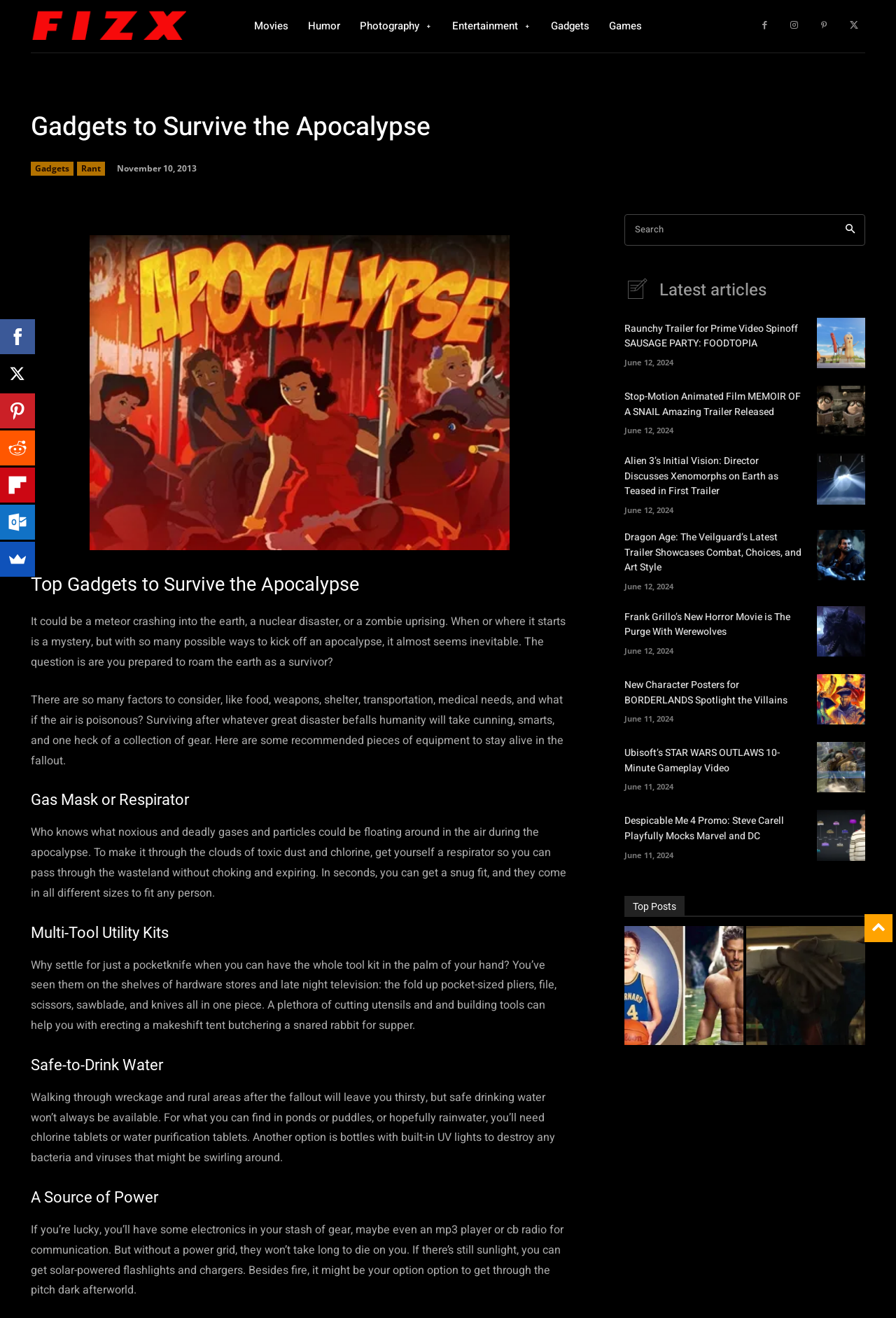Determine the bounding box coordinates for the region that must be clicked to execute the following instruction: "Click on the 'High Vibes Haven' link".

None